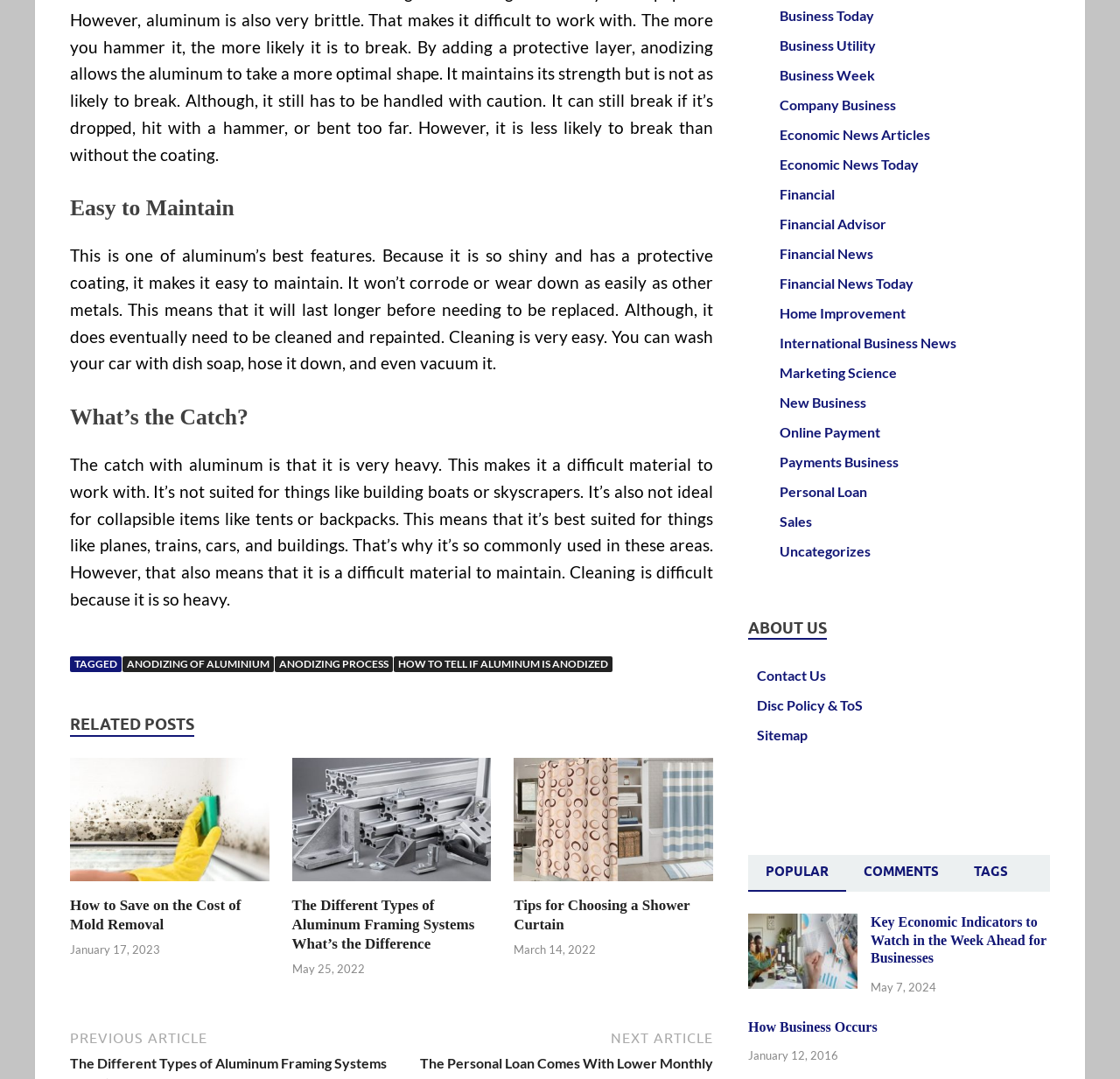Please find the bounding box coordinates of the clickable region needed to complete the following instruction: "Visit 'Business Today'". The bounding box coordinates must consist of four float numbers between 0 and 1, i.e., [left, top, right, bottom].

[0.696, 0.006, 0.78, 0.022]